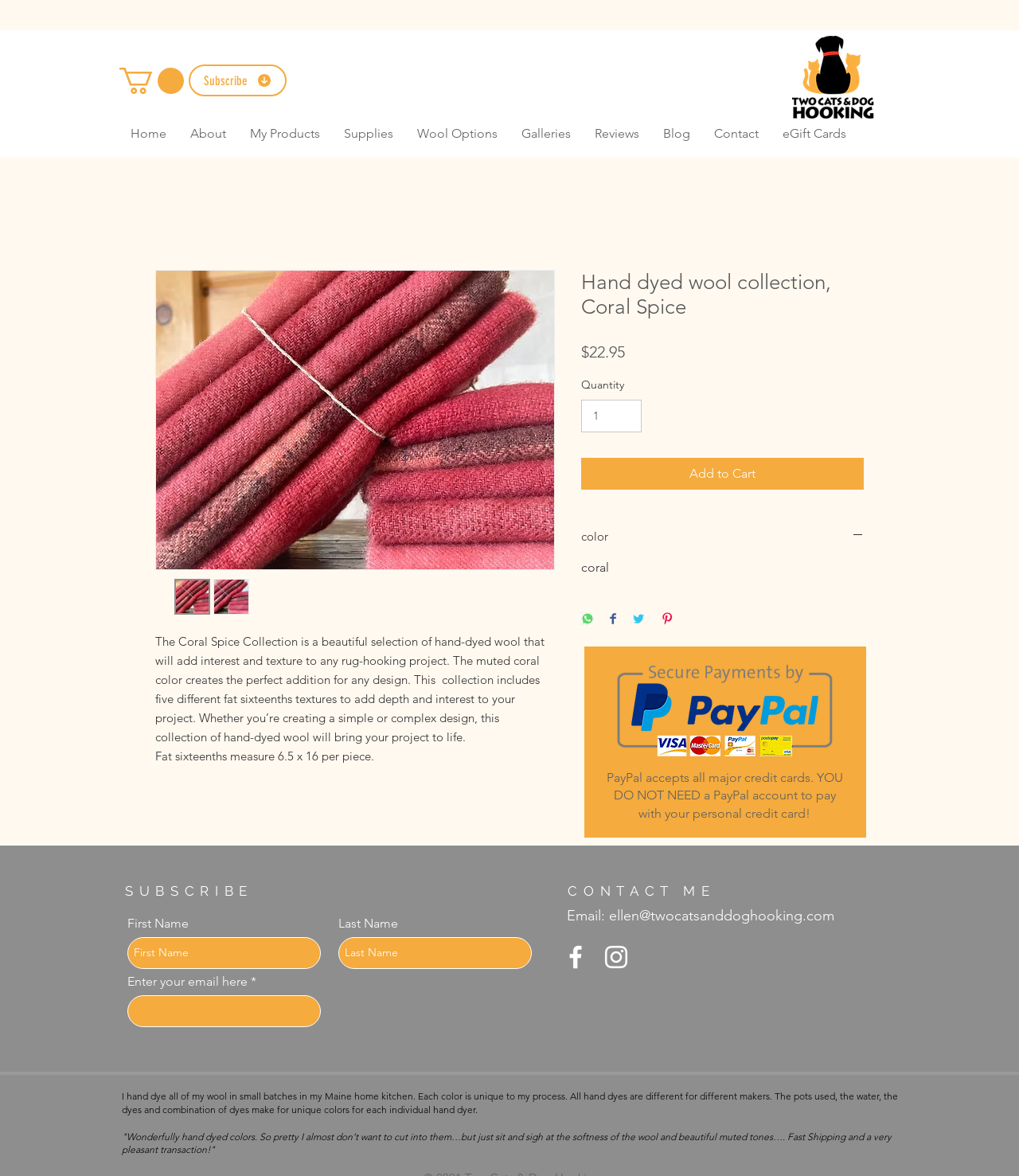Determine the bounding box coordinates of the section to be clicked to follow the instruction: "Click the 'Add to Cart' button". The coordinates should be given as four float numbers between 0 and 1, formatted as [left, top, right, bottom].

[0.57, 0.389, 0.848, 0.416]